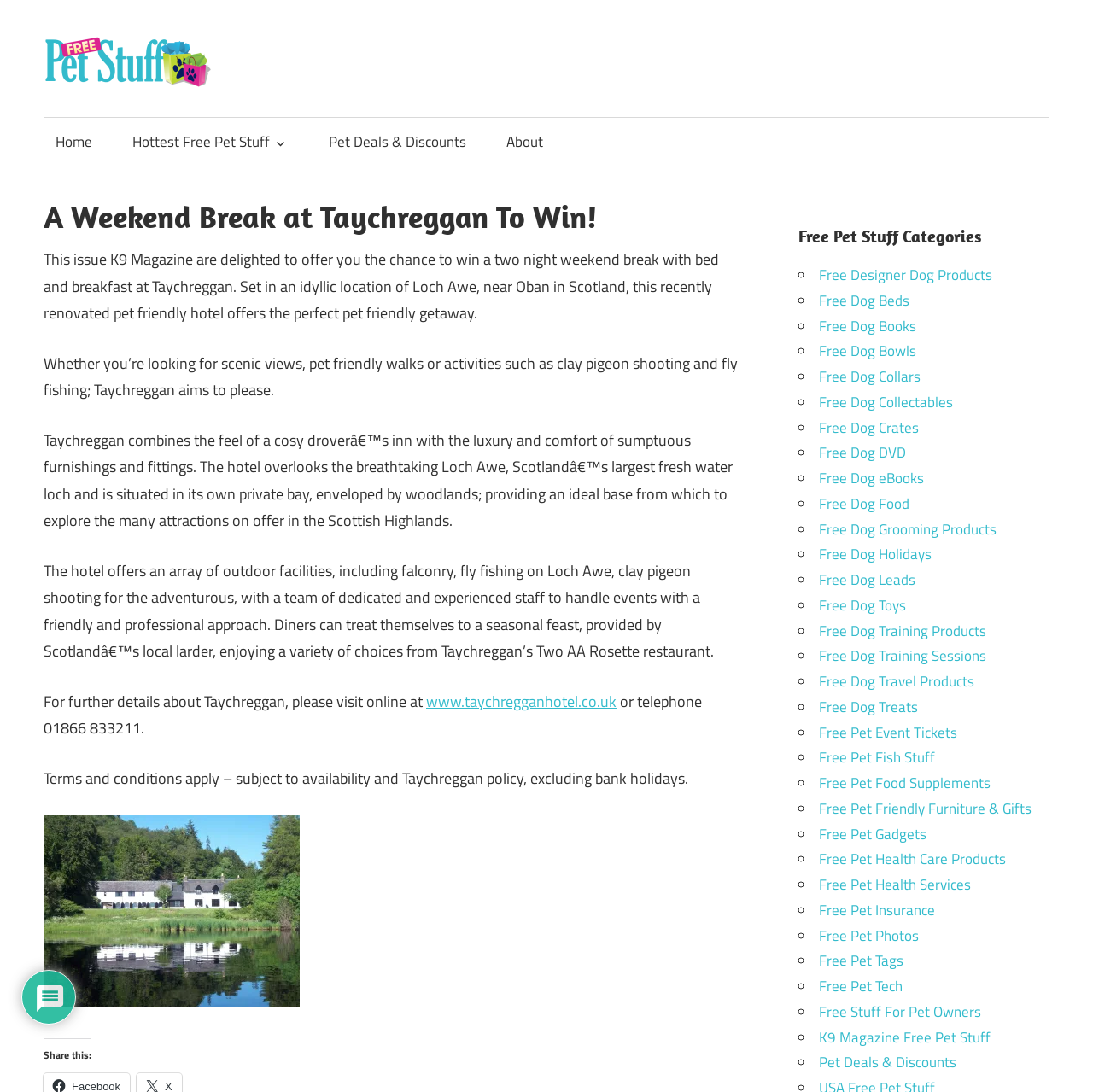Find the bounding box coordinates of the element's region that should be clicked in order to follow the given instruction: "Read about 'A Weekend Break at Taychreggan To Win!' ". The coordinates should consist of four float numbers between 0 and 1, i.e., [left, top, right, bottom].

[0.04, 0.179, 0.677, 0.218]